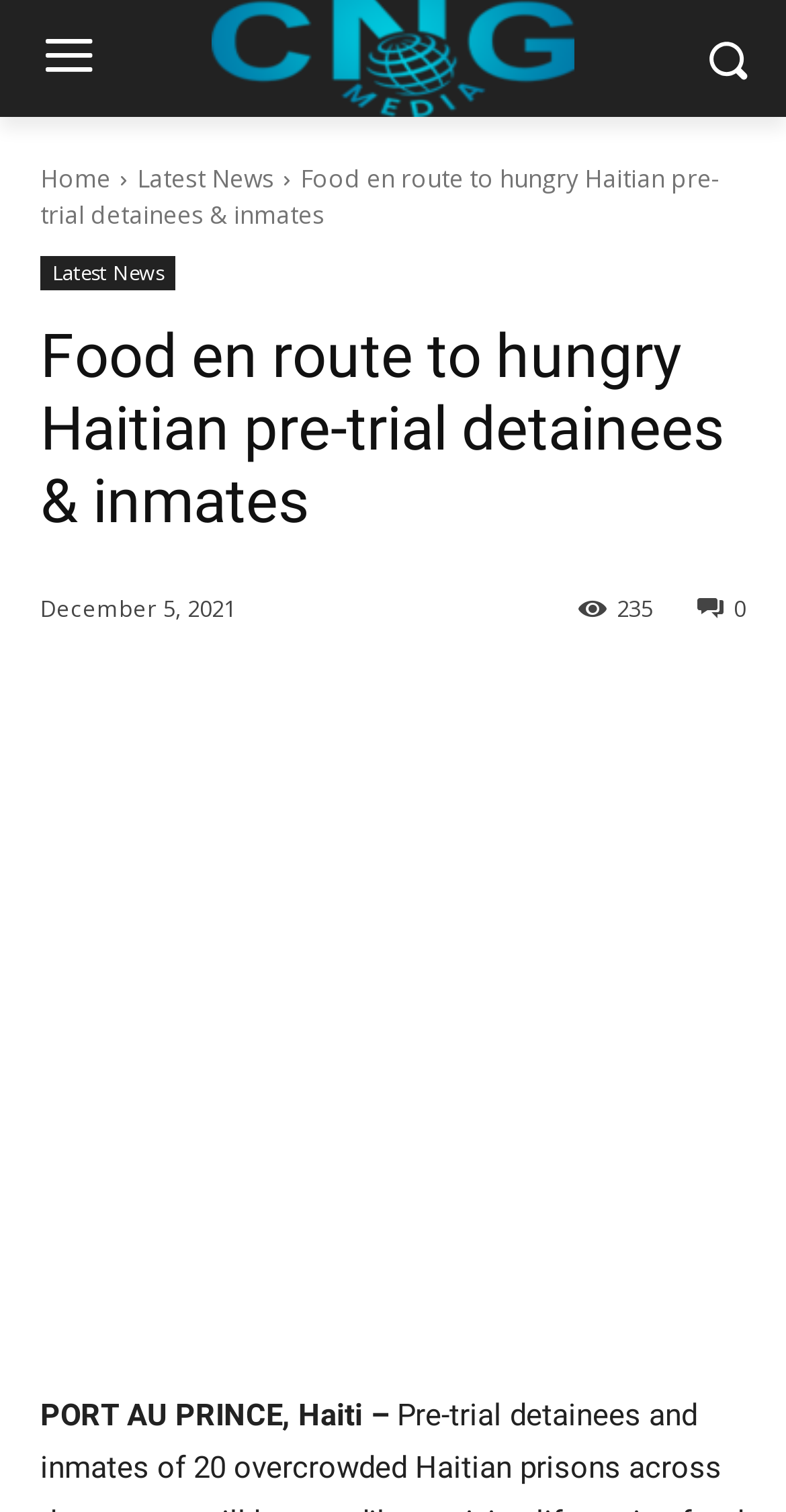Indicate the bounding box coordinates of the clickable region to achieve the following instruction: "Share the article."

[0.887, 0.391, 0.949, 0.411]